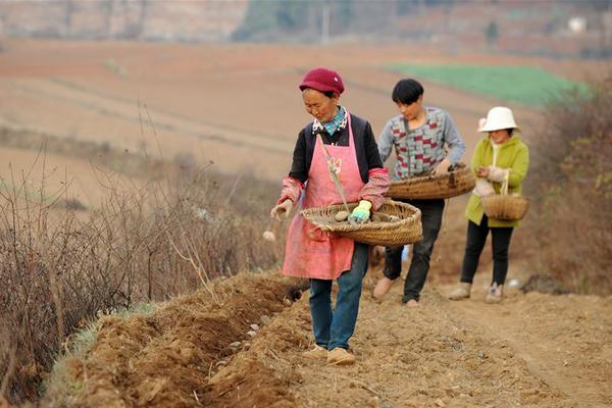Respond to the following question using a concise word or phrase: 
What is the dominant color of the fields in the background?

shades of brown and green